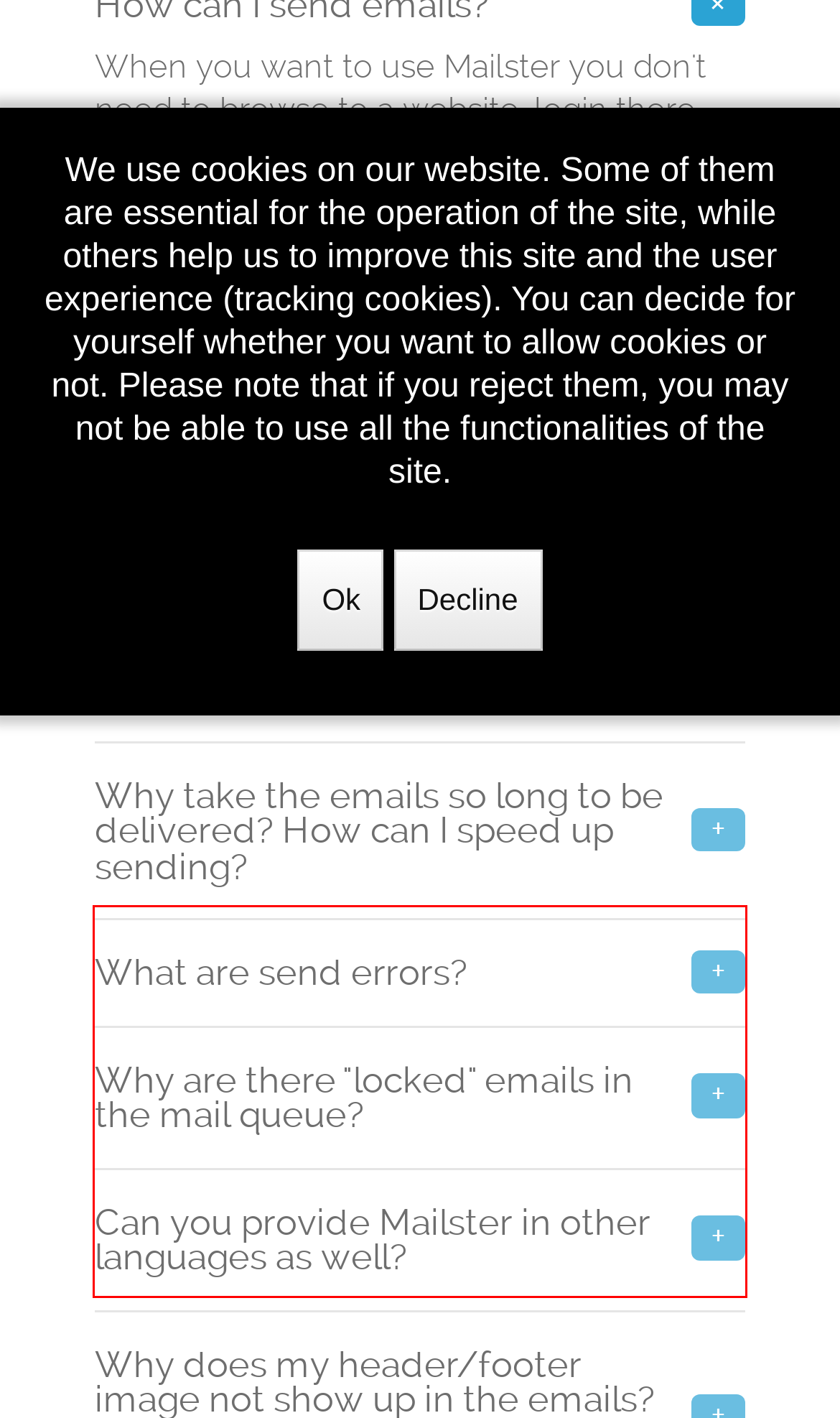You have a webpage screenshot with a red rectangle surrounding a UI element. Extract the text content from within this red bounding box.

Mailster is a part of Joomla which is a PHP based web application. That means: it can not act/run without being triggered and it can not run forever when triggered. This is a technical limitation coming from PHP, not from Mailster or Joomla. Triggering means that somebody accesses the site. During the page load Mailster is handling the jobs to do (mail retrieving/sending).